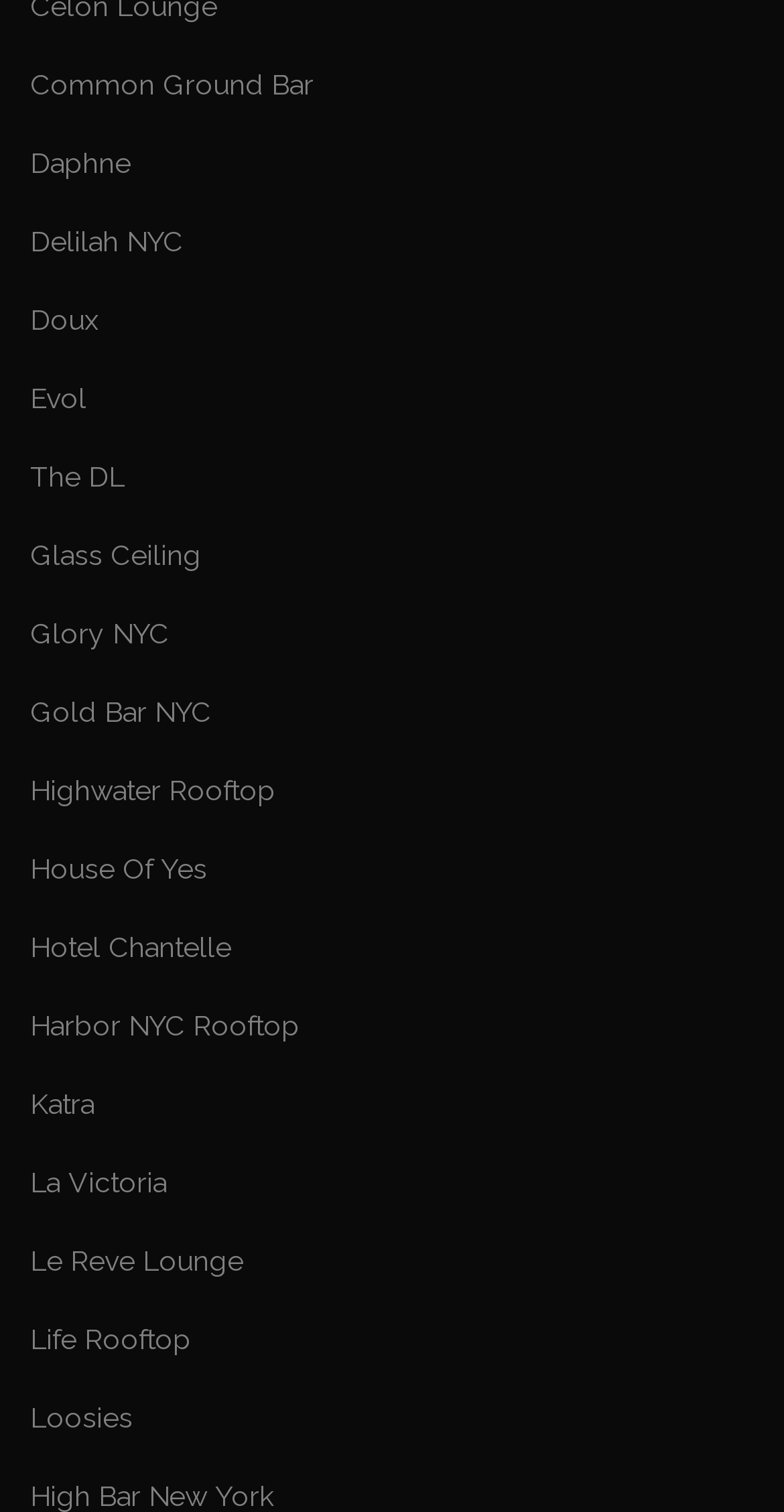Please find the bounding box coordinates of the element that must be clicked to perform the given instruction: "check out Hotel Chantelle". The coordinates should be four float numbers from 0 to 1, i.e., [left, top, right, bottom].

[0.038, 0.611, 0.962, 0.64]